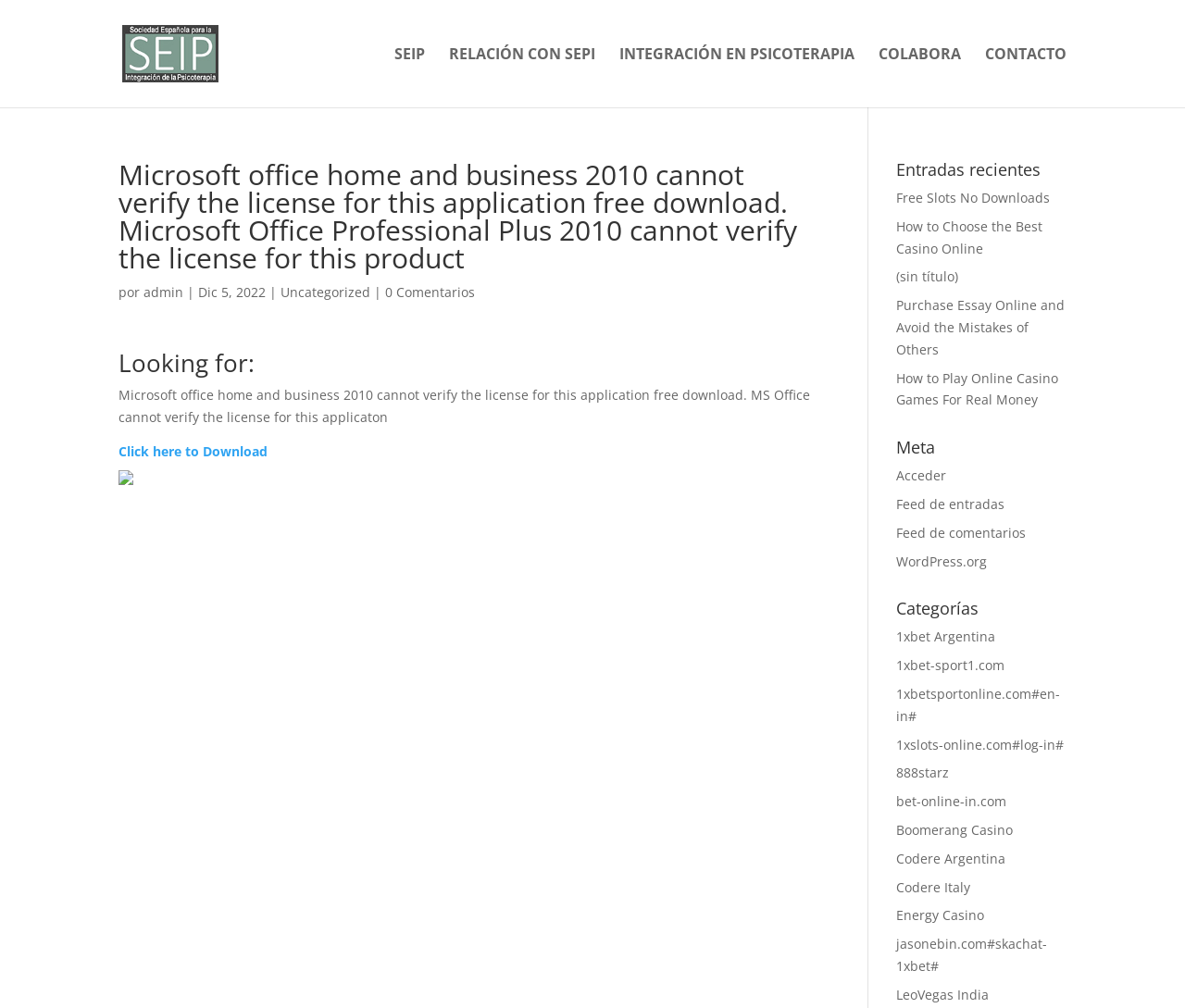Give a concise answer using only one word or phrase for this question:
How many links are there in the 'Categorías' section?

9